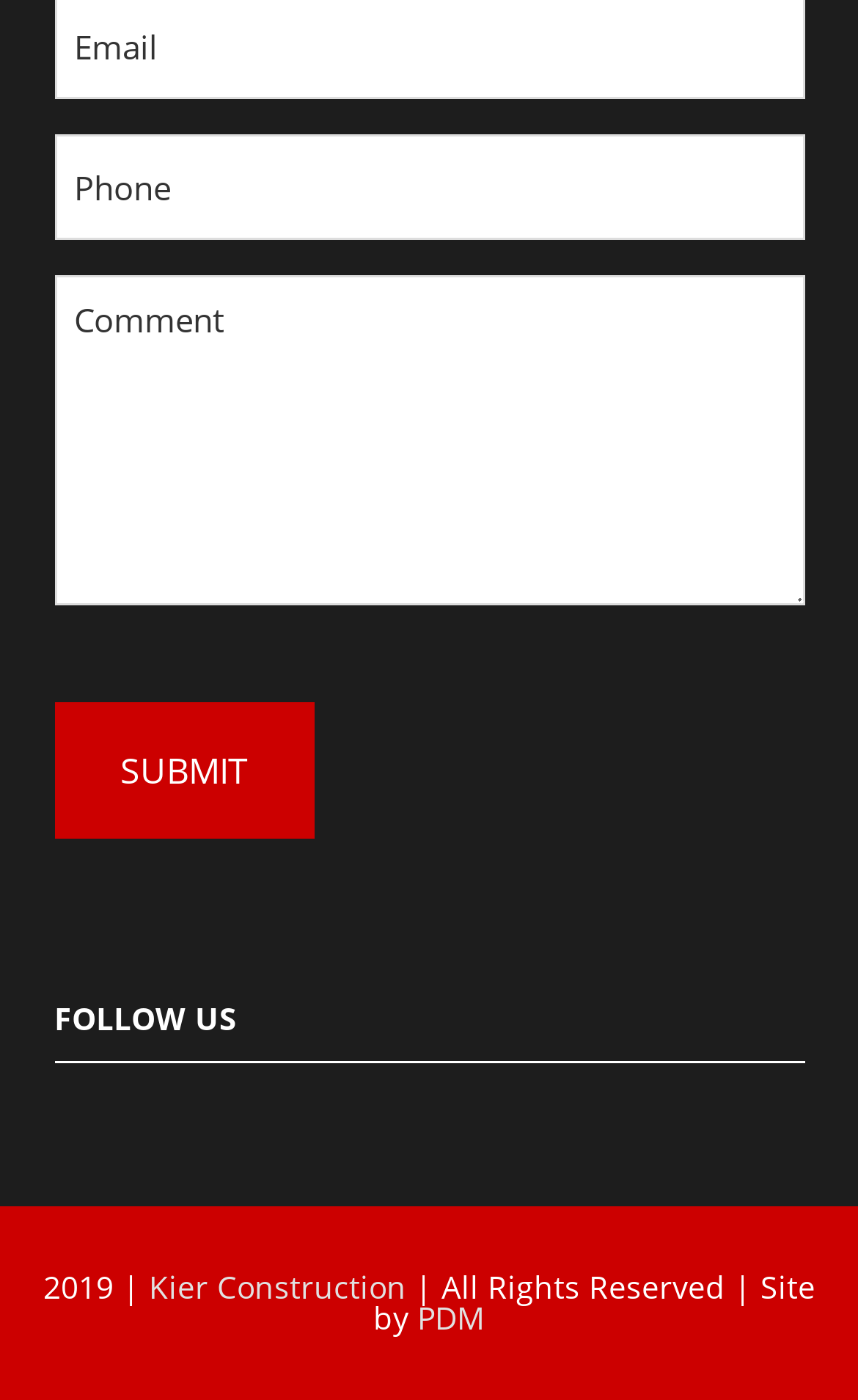Point out the bounding box coordinates of the section to click in order to follow this instruction: "Visit Kier Construction's website".

[0.173, 0.903, 0.473, 0.933]